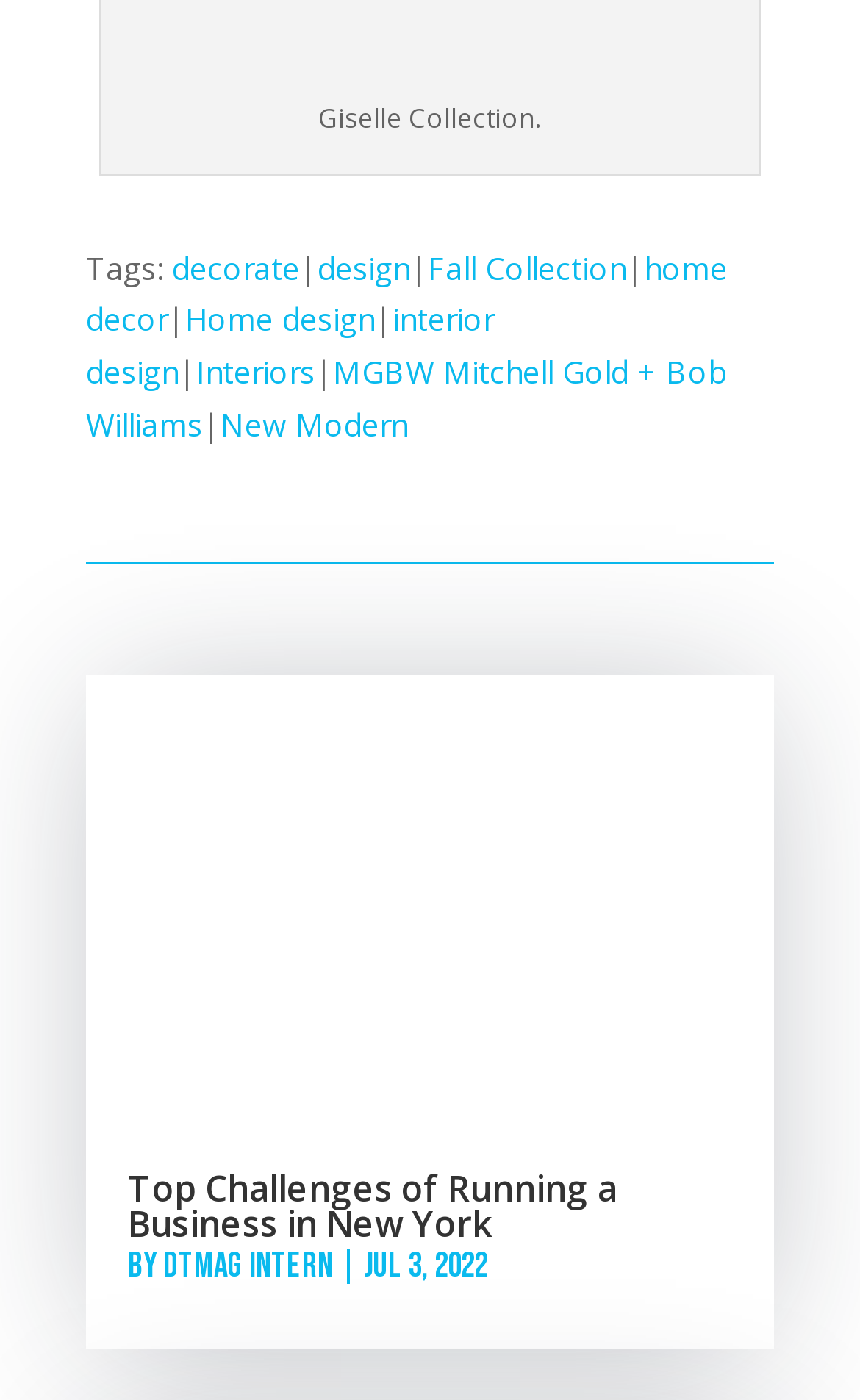Predict the bounding box coordinates of the area that should be clicked to accomplish the following instruction: "visit 'MGBW Mitchell Gold + Bob Williams' website". The bounding box coordinates should consist of four float numbers between 0 and 1, i.e., [left, top, right, bottom].

[0.1, 0.251, 0.844, 0.318]